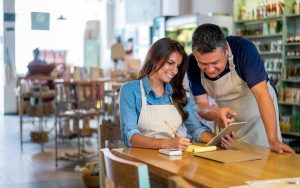What is the man holding?
By examining the image, provide a one-word or phrase answer.

A tablet screen